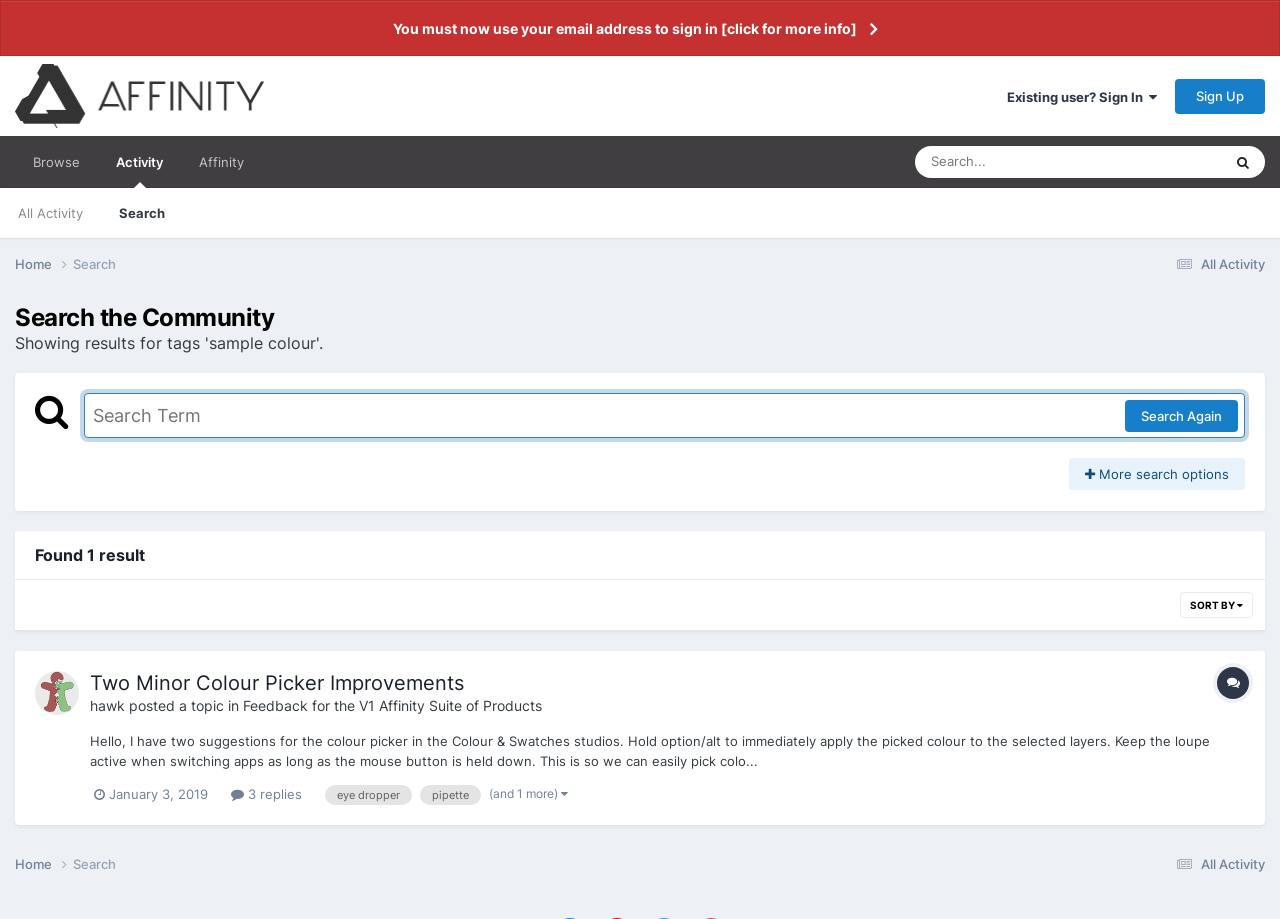Give a concise answer using only one word or phrase for this question:
Who posted the first result?

hawk